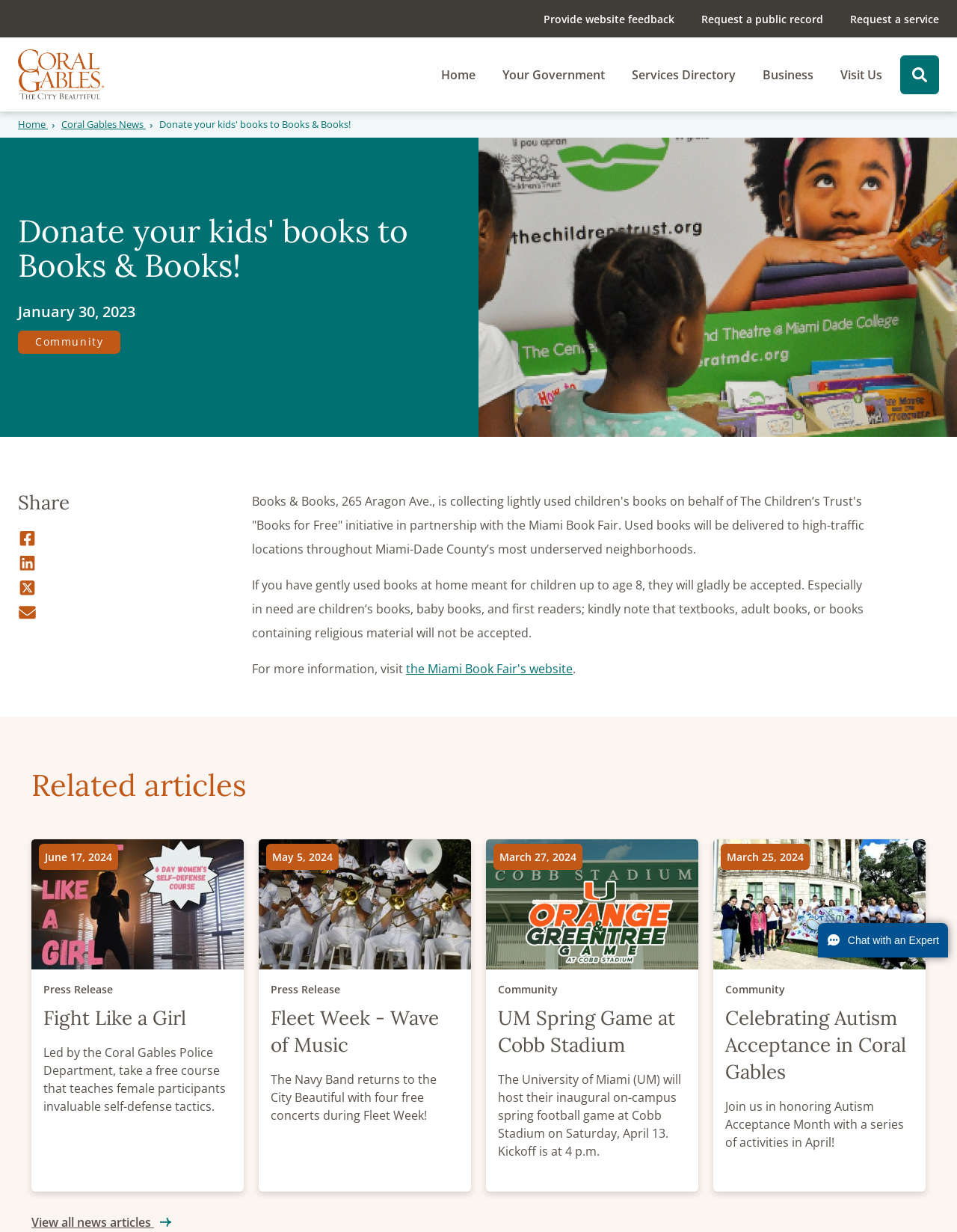Given the following UI element description: "alt="Home"", find the bounding box coordinates in the webpage screenshot.

[0.019, 0.04, 0.109, 0.081]